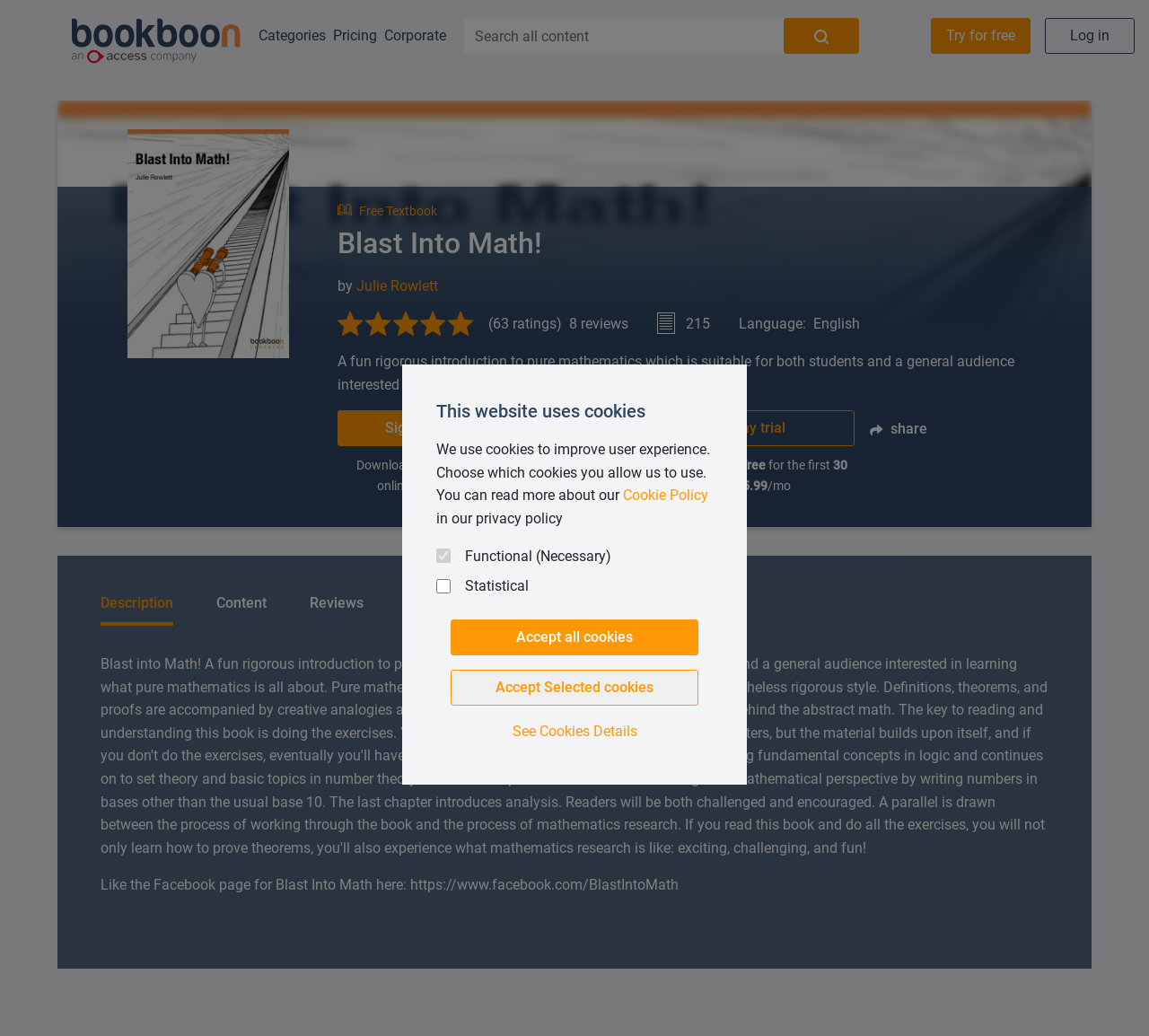Determine the webpage's heading and output its text content.

Blast Into Math!